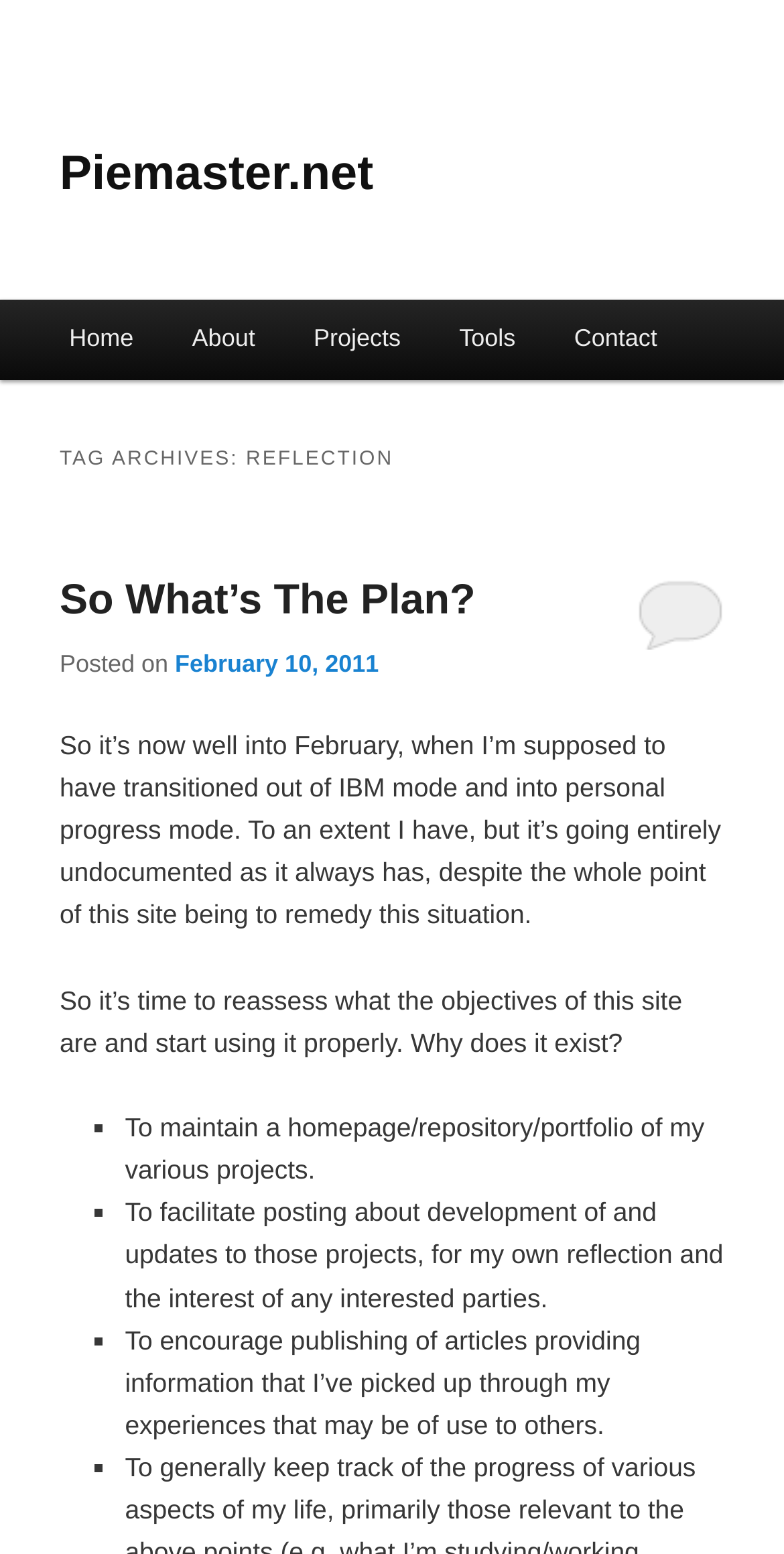What is the title of the first article?
Relying on the image, give a concise answer in one word or a brief phrase.

So What’s The Plan?